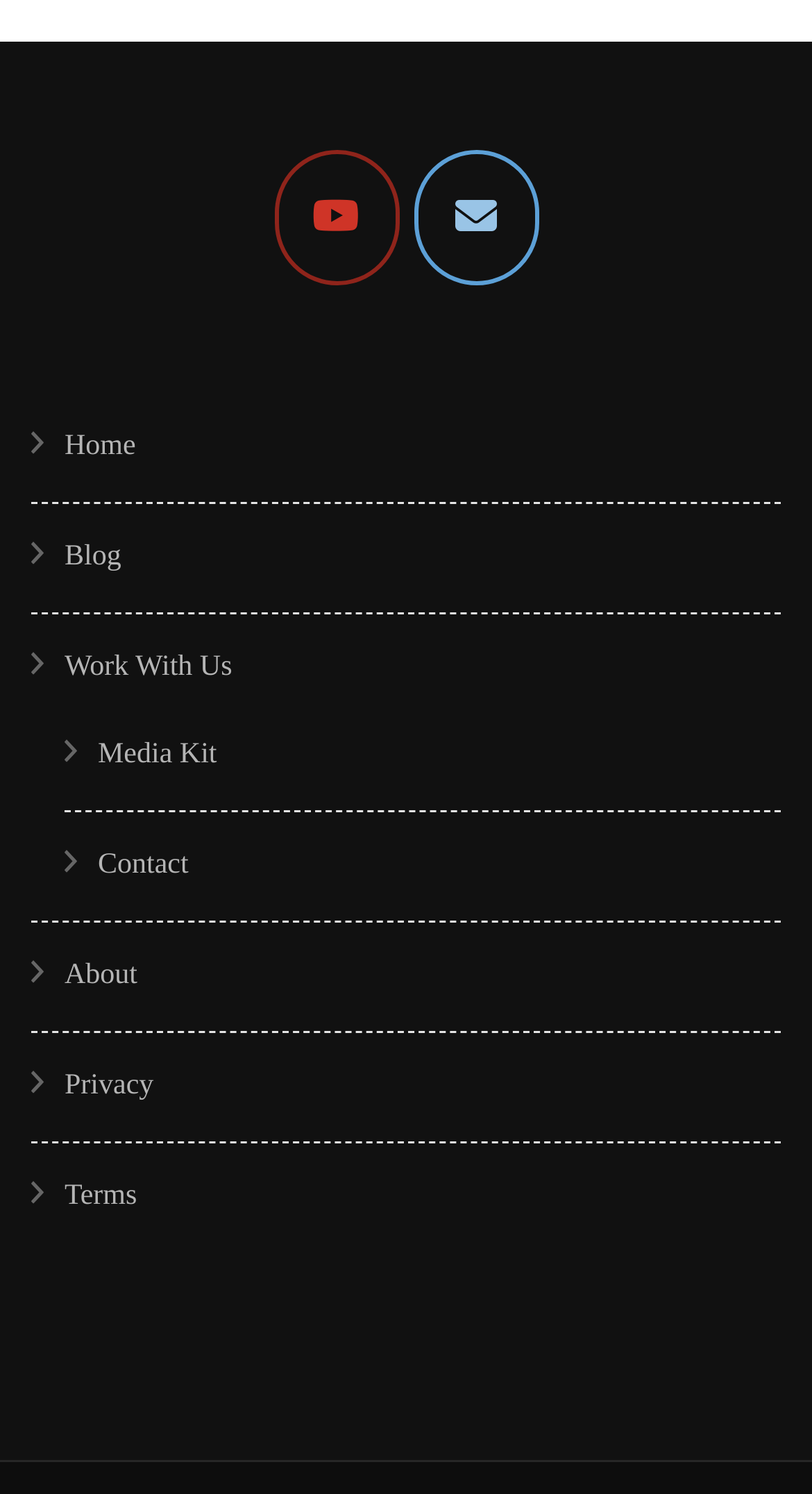Utilize the information from the image to answer the question in detail:
Is there a link to a blog on this webpage?

I searched for a link with the text 'Blog' and found it with a y1 coordinate of 0.363, indicating it is present on the webpage.